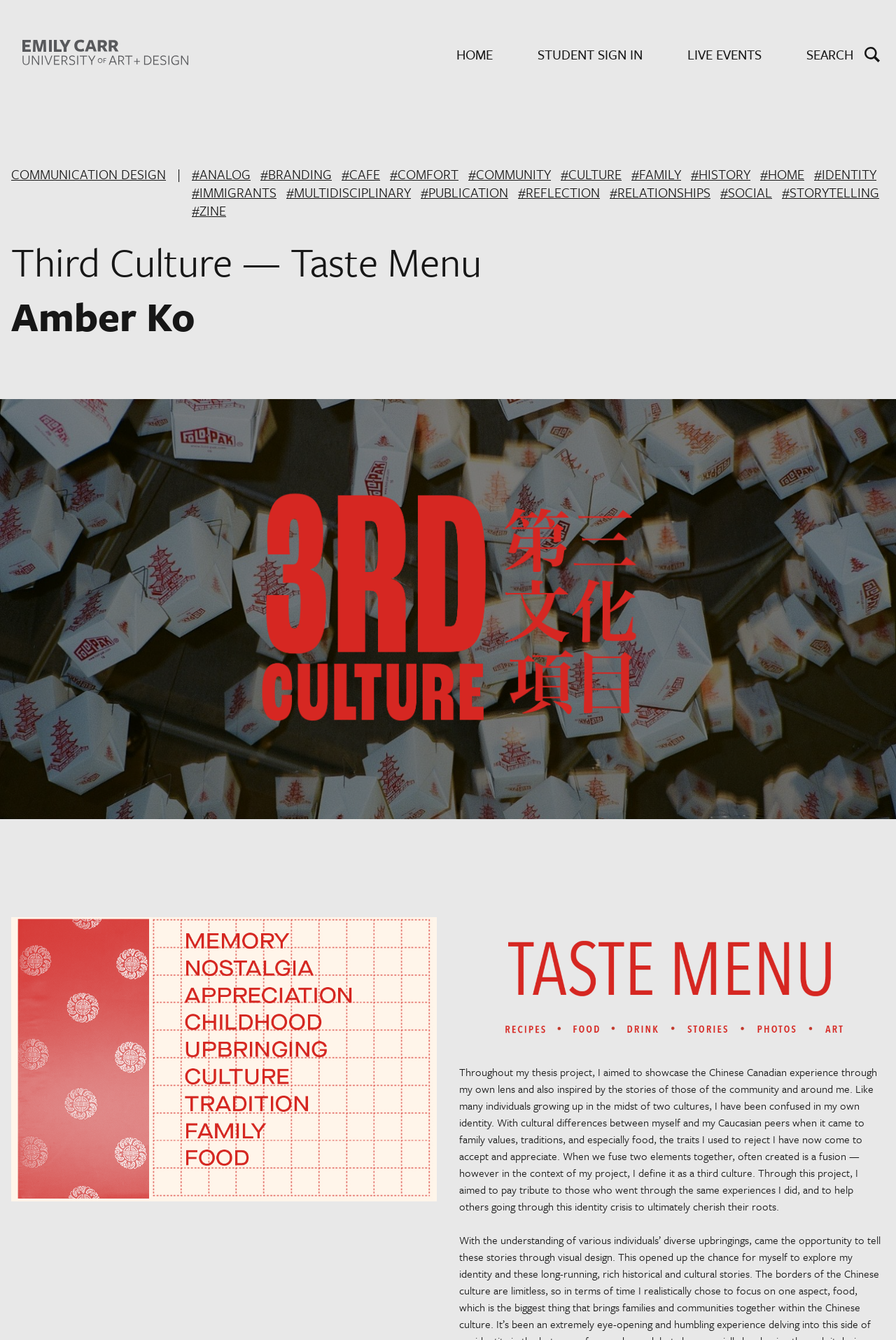Determine the bounding box coordinates of the element that should be clicked to execute the following command: "Read Amber Ko's thesis project description".

[0.512, 0.794, 0.979, 0.906]